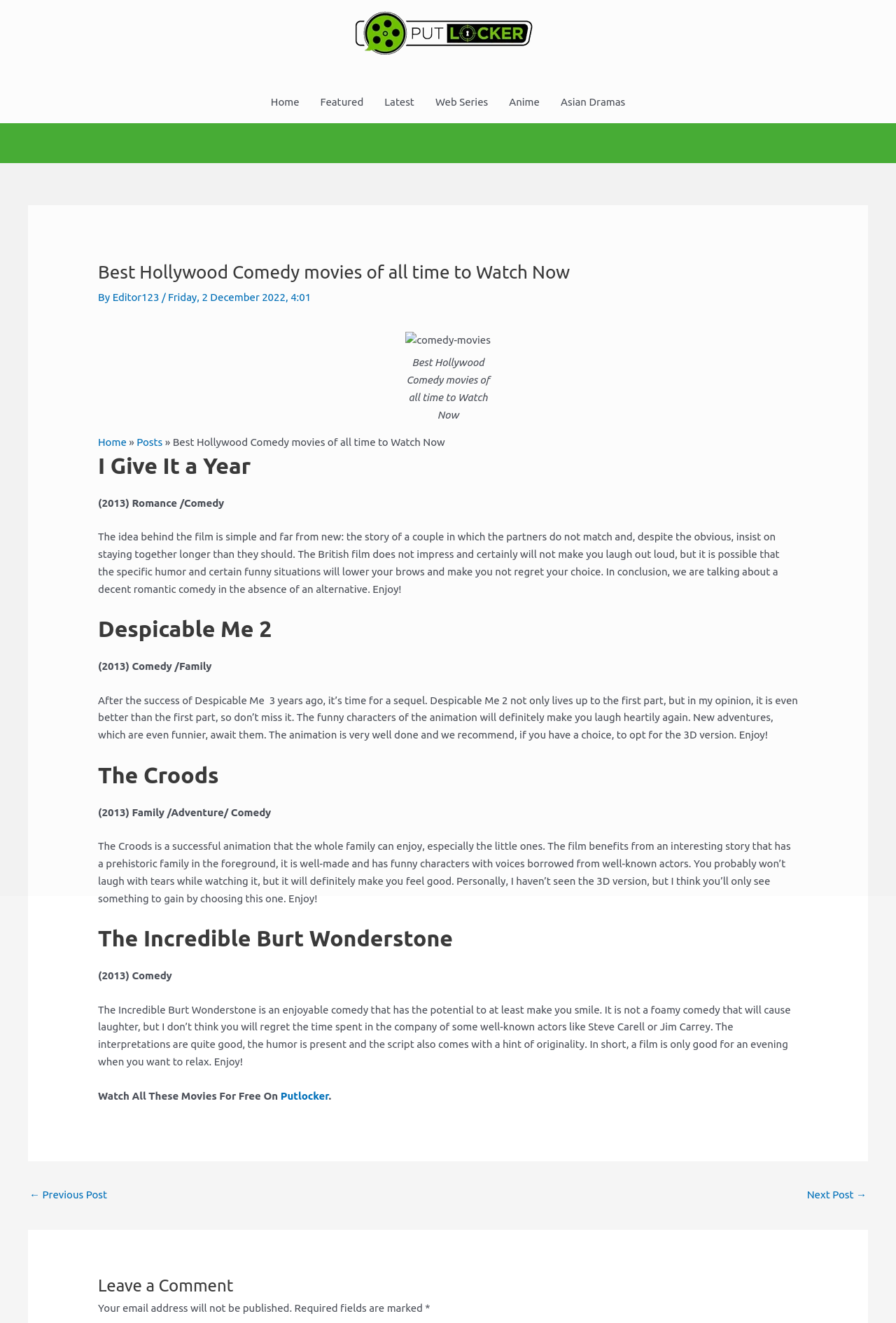What is the name of the website where you can watch these movies for free?
Please provide a detailed answer to the question.

The website where you can watch these movies for free is mentioned as 'Putlocker' in the static text element with the text 'Watch All These Movies For Free On'.